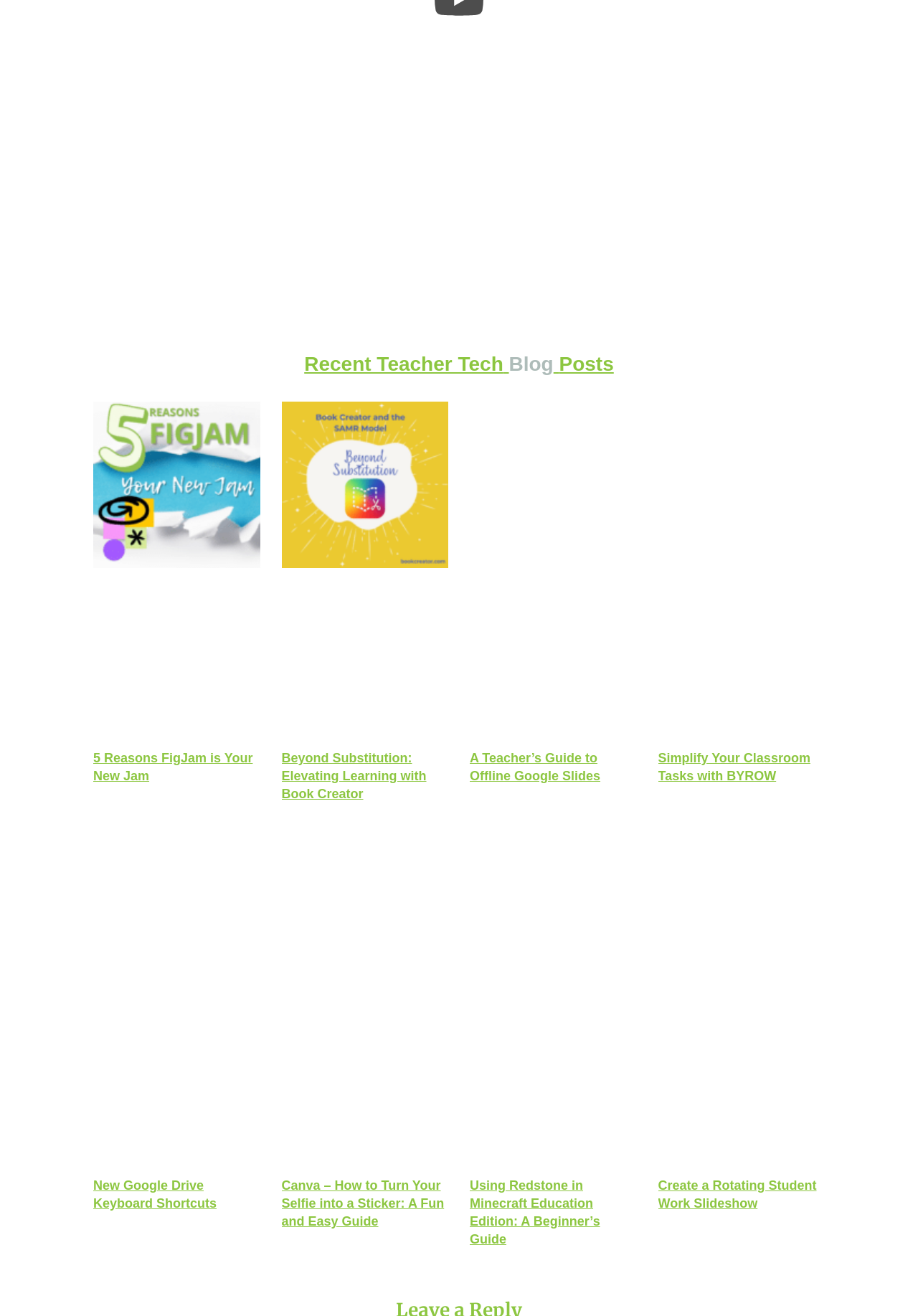Answer the question briefly using a single word or phrase: 
Can I find guides on Google Slides on this webpage?

Yes